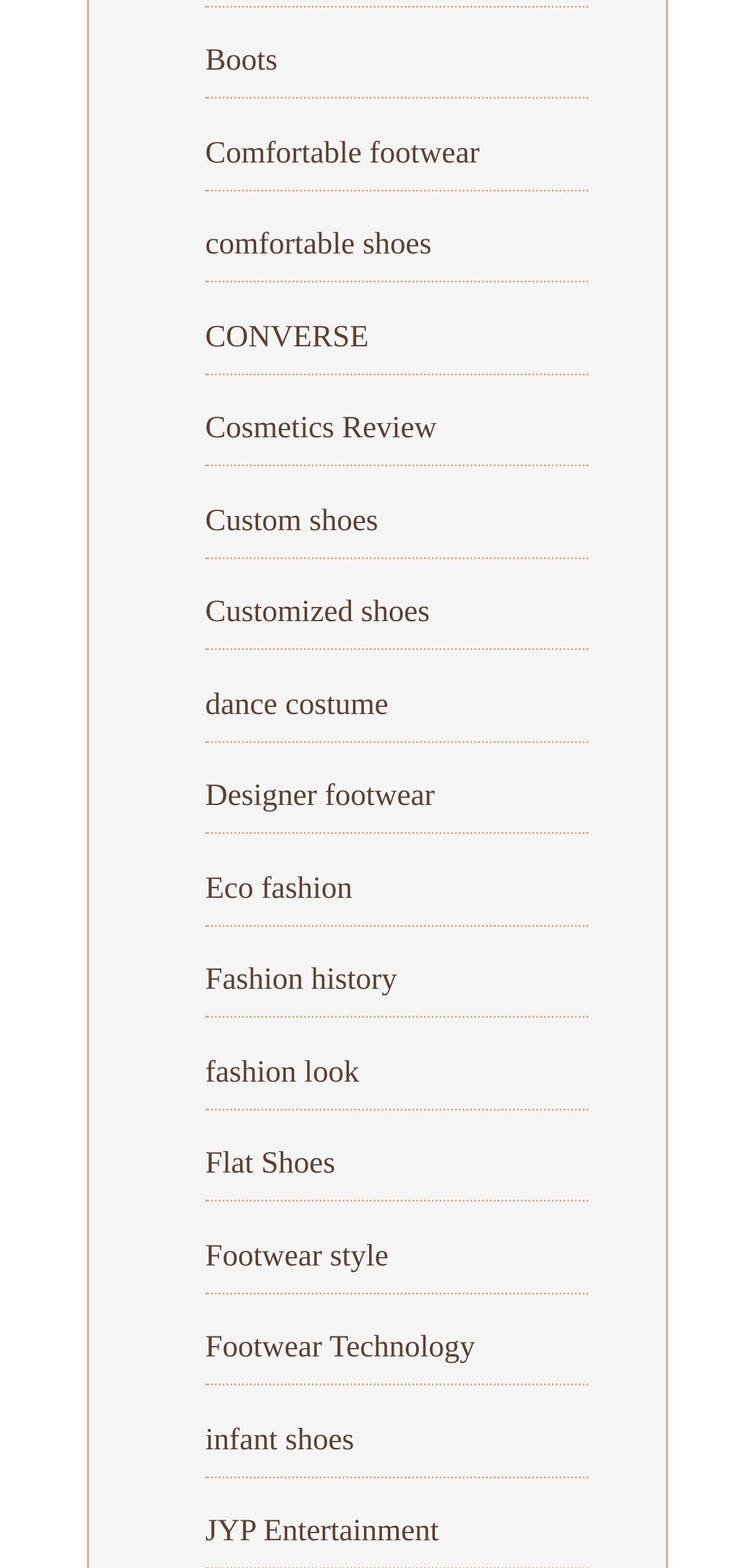Are there any links related to cosmetics?
Relying on the image, give a concise answer in one word or a brief phrase.

Yes